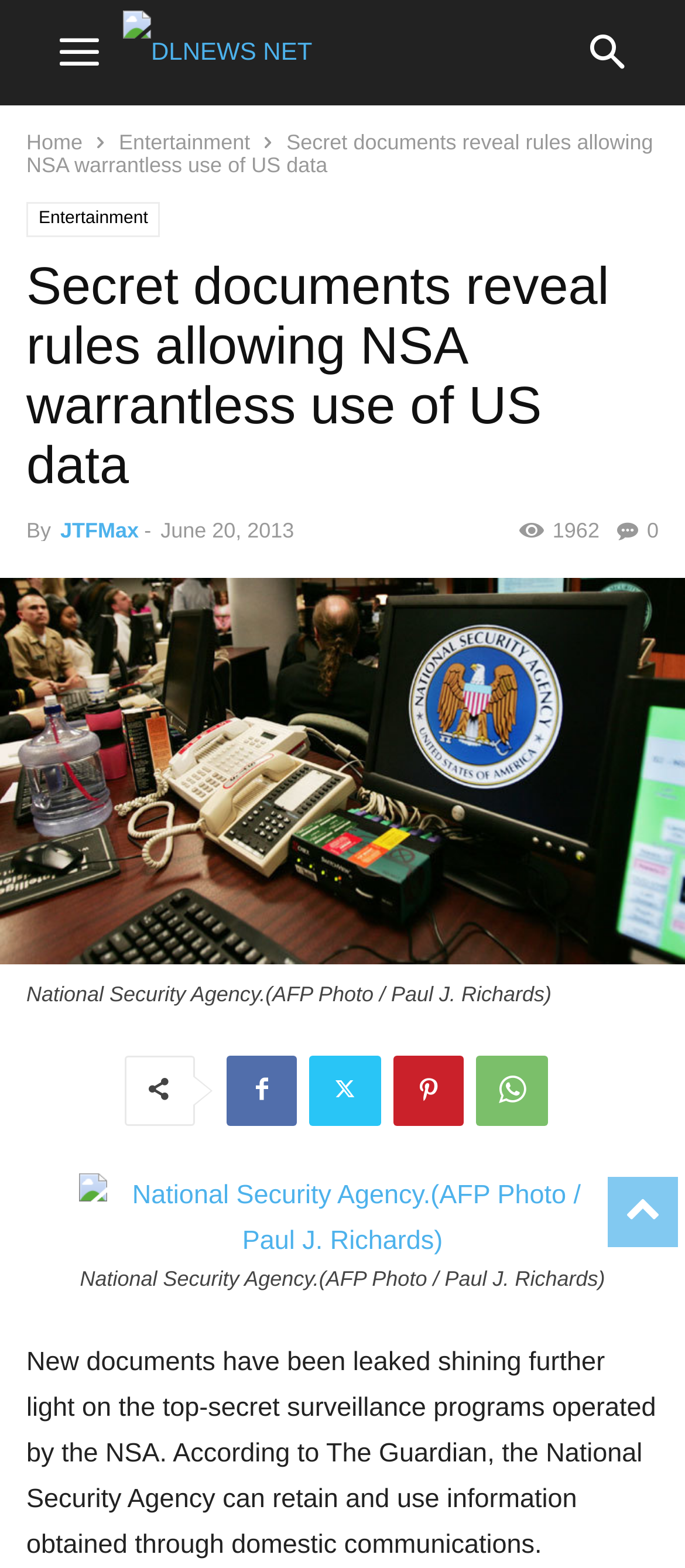Show me the bounding box coordinates of the clickable region to achieve the task as per the instruction: "Read the article by JTFMax".

[0.088, 0.33, 0.203, 0.346]